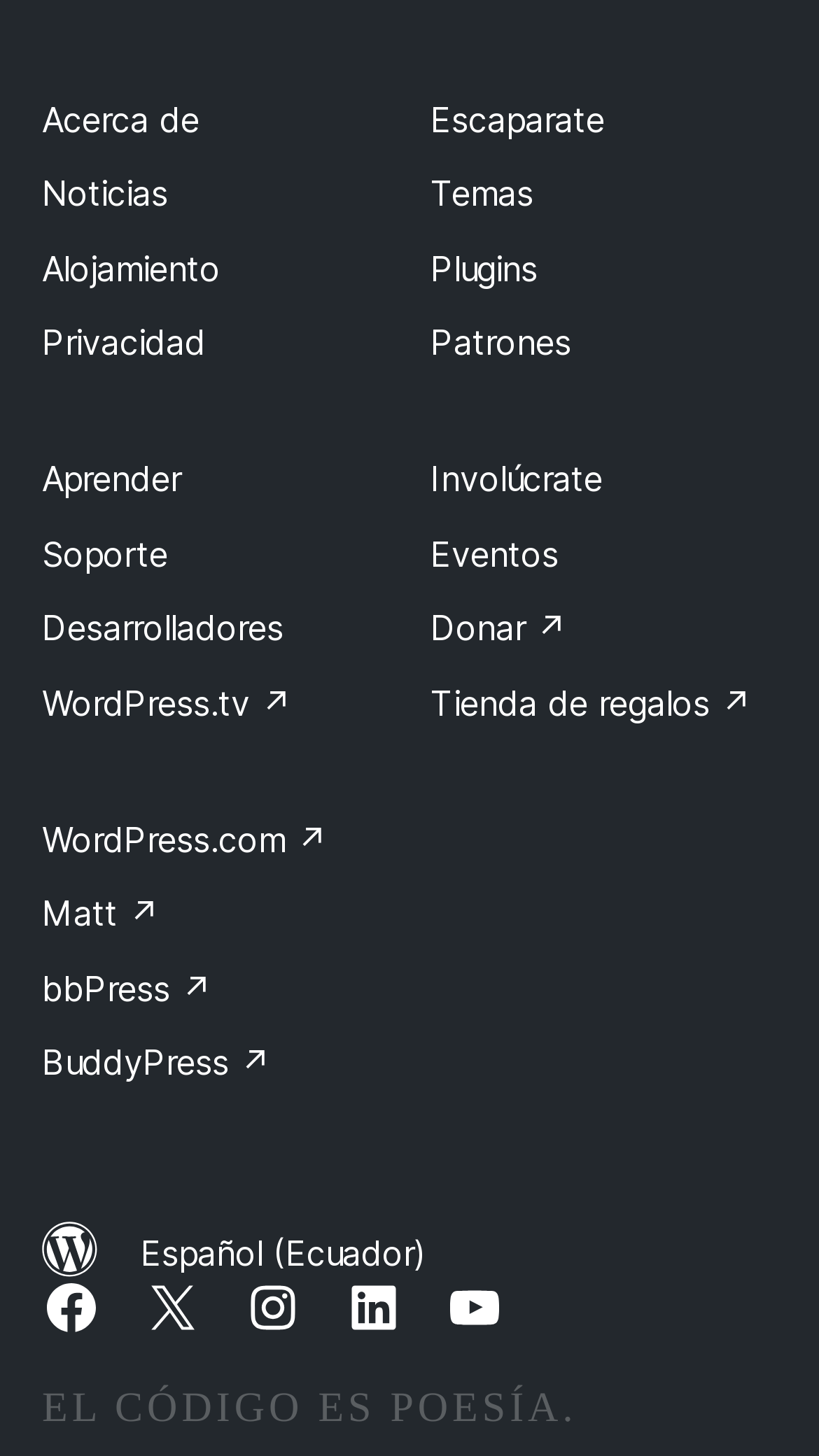Please find the bounding box coordinates of the section that needs to be clicked to achieve this instruction: "Switch to Español (Ecuador) language".

[0.172, 0.846, 0.521, 0.874]